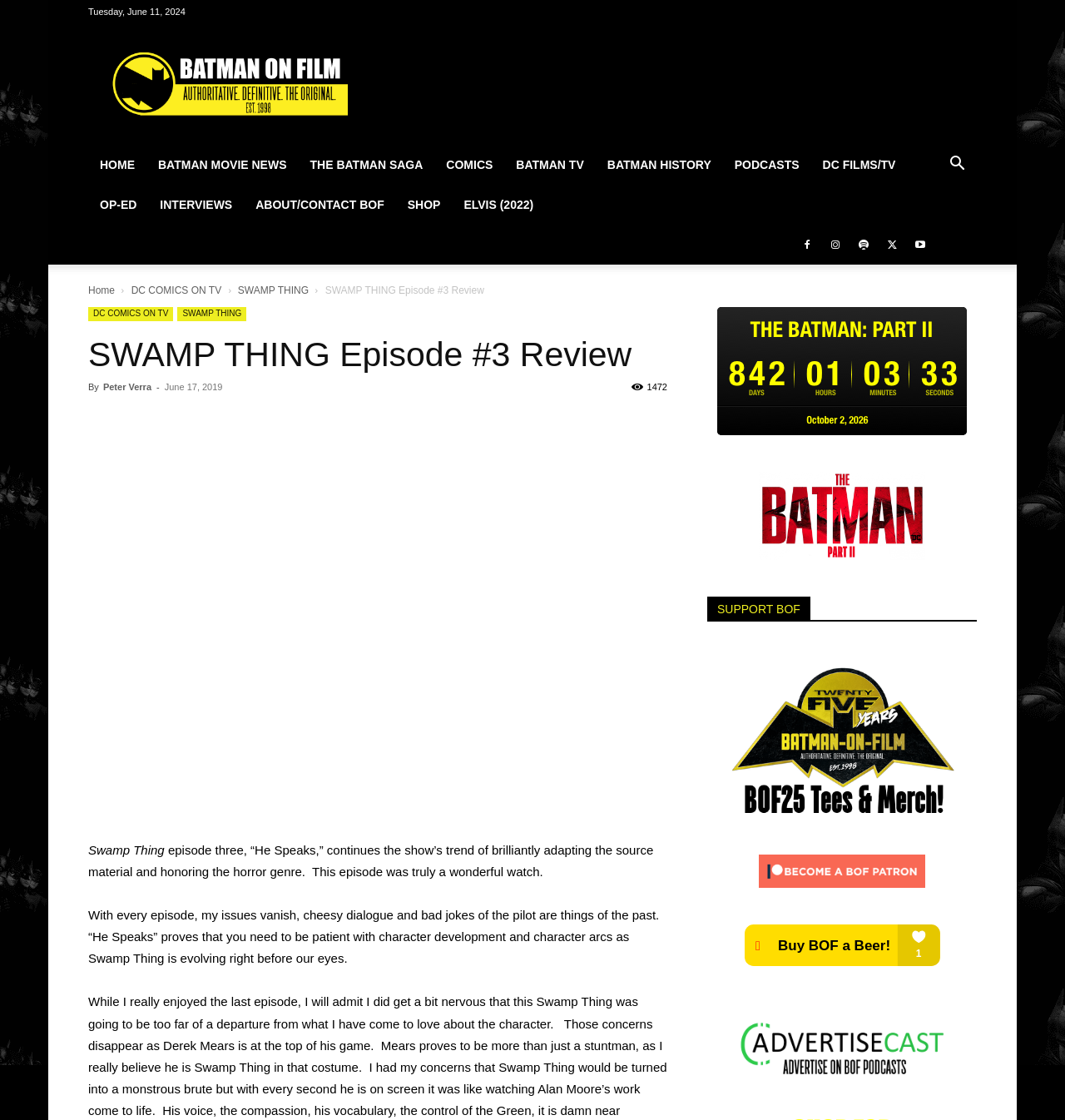What is the name of the author of the review?
Examine the image closely and answer the question with as much detail as possible.

I found the name of the author by looking at the link element that says 'Peter Verra' which is located next to the static text element that says 'By'.